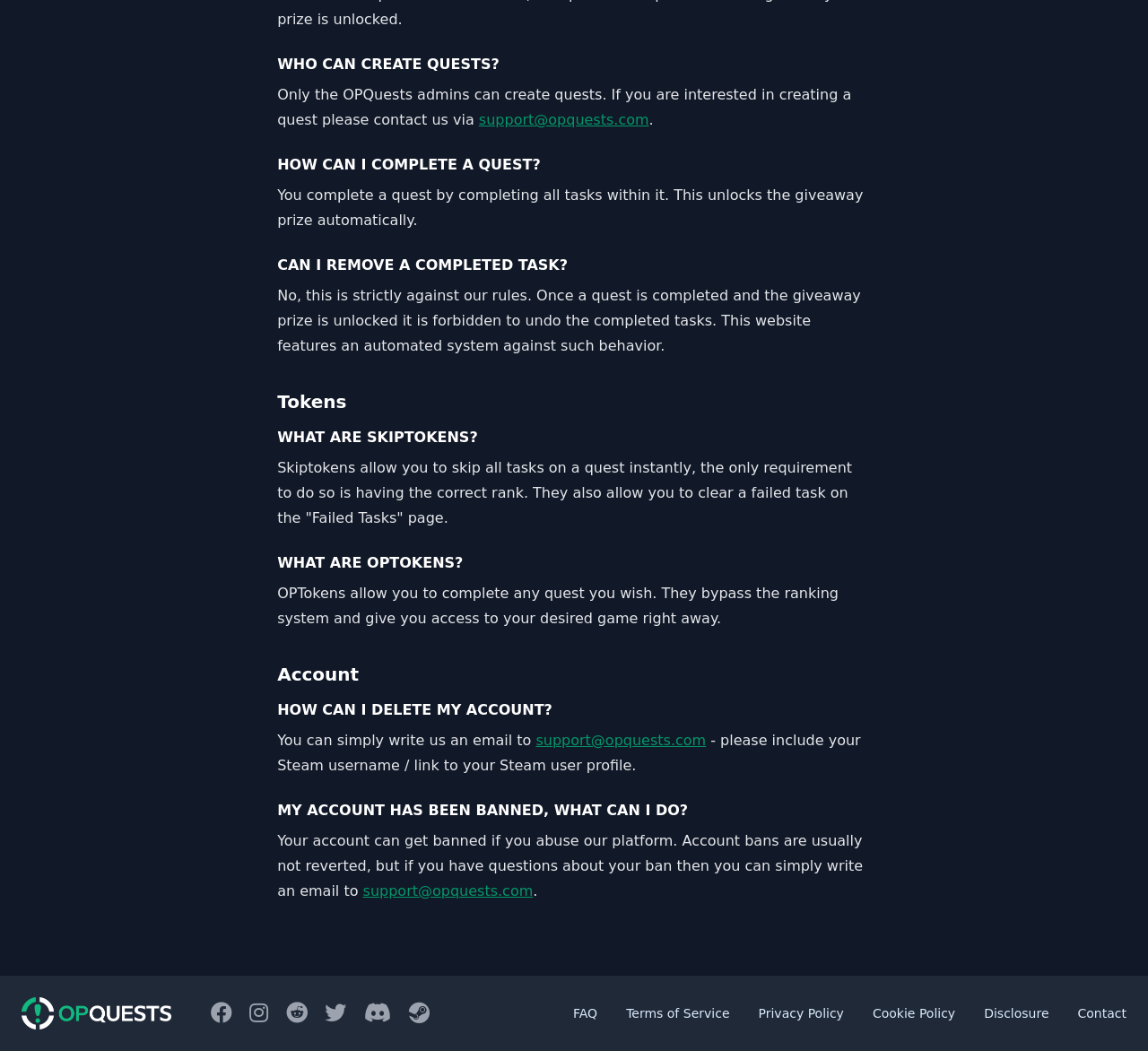Bounding box coordinates are specified in the format (top-left x, top-left y, bottom-right x, bottom-right y). All values are floating point numbers bounded between 0 and 1. Please provide the bounding box coordinate of the region this sentence describes: How to

None